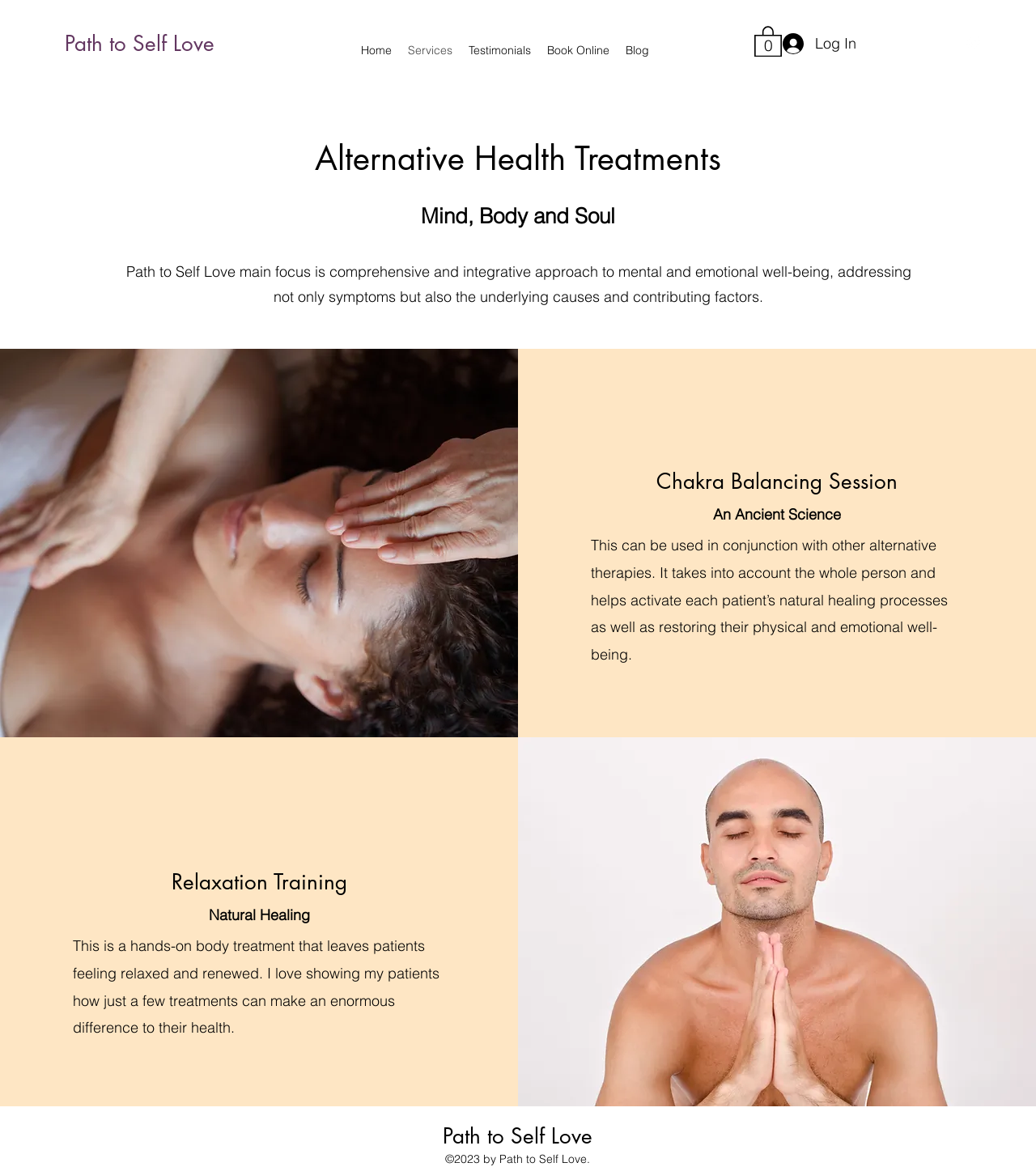Using details from the image, please answer the following question comprehensively:
What is the purpose of Chakra Balancing Session?

According to the webpage content, specifically the text 'This can be used in conjunction with other alternative therapies. It takes into account the whole person and helps activate each patient’s natural healing processes as well as restoring their physical and emotional well-being.', the purpose of Chakra Balancing Session is to restore physical and emotional well-being.